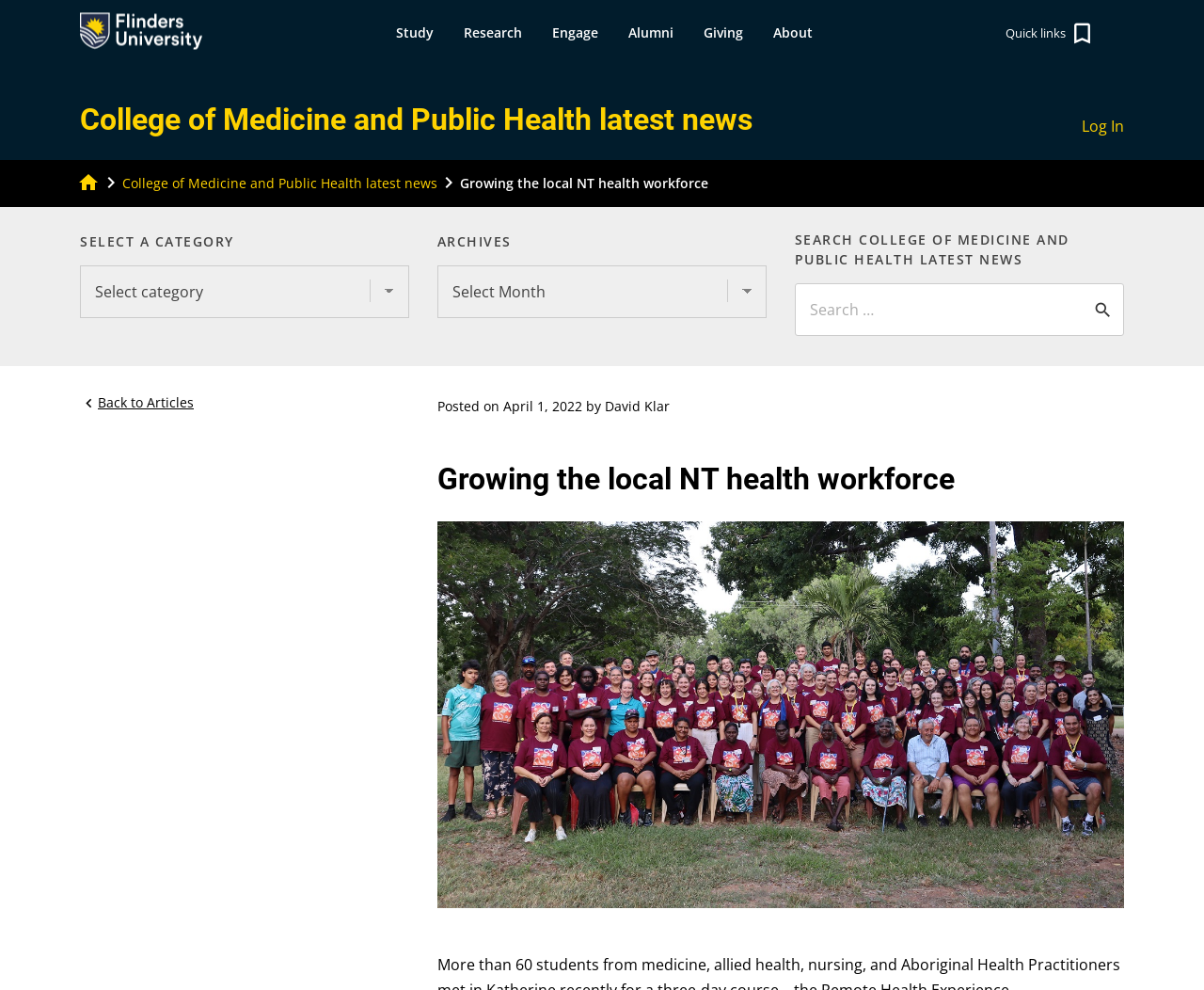Find the bounding box coordinates for the UI element whose description is: "Log In". The coordinates should be four float numbers between 0 and 1, in the format [left, top, right, bottom].

[0.898, 0.116, 0.934, 0.139]